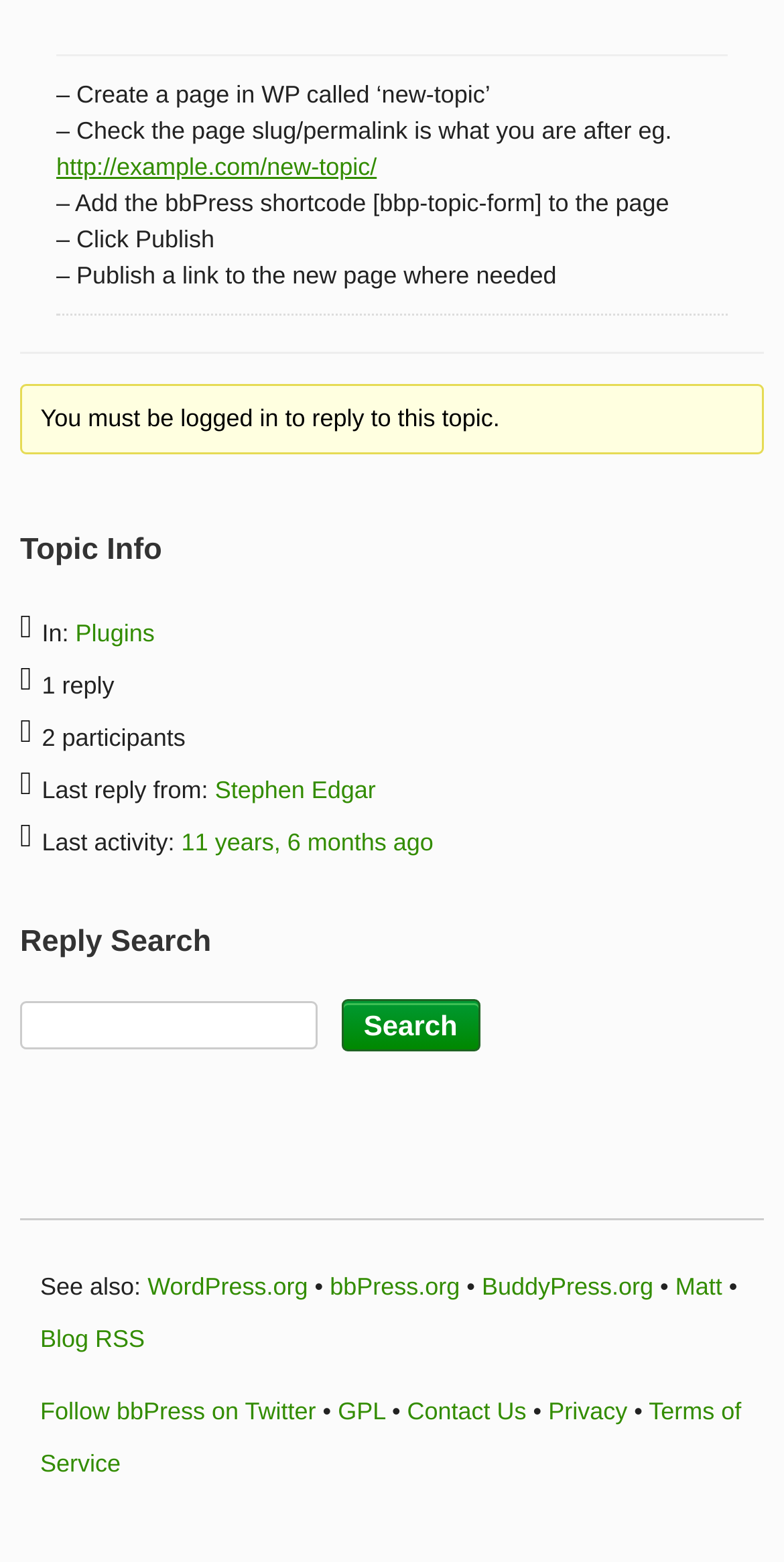Bounding box coordinates are given in the format (top-left x, top-left y, bottom-right x, bottom-right y). All values should be floating point numbers between 0 and 1. Provide the bounding box coordinate for the UI element described as: alt="Victoria University of Wellington logo"

None